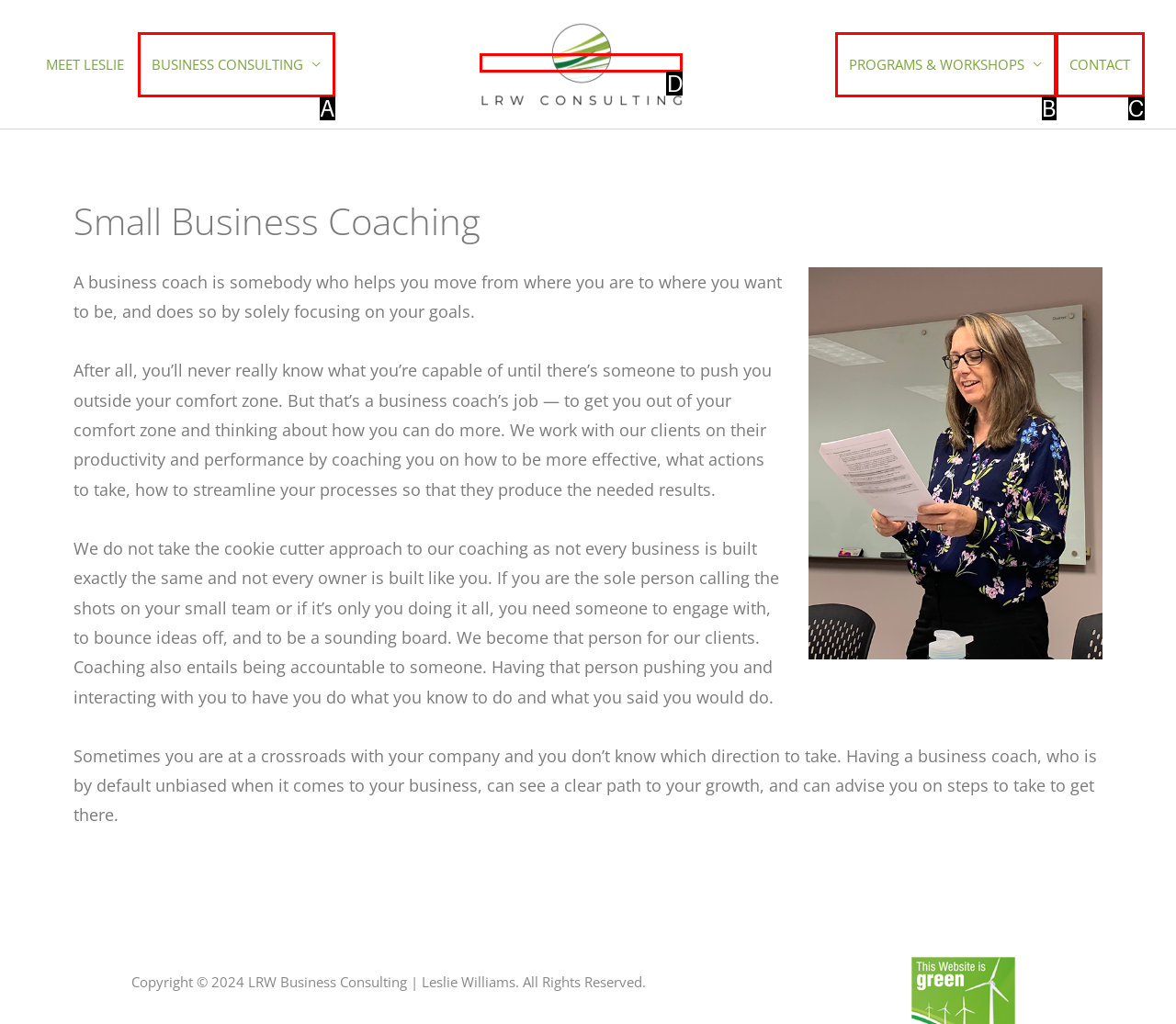From the provided choices, determine which option matches the description: CONTACT. Respond with the letter of the correct choice directly.

C